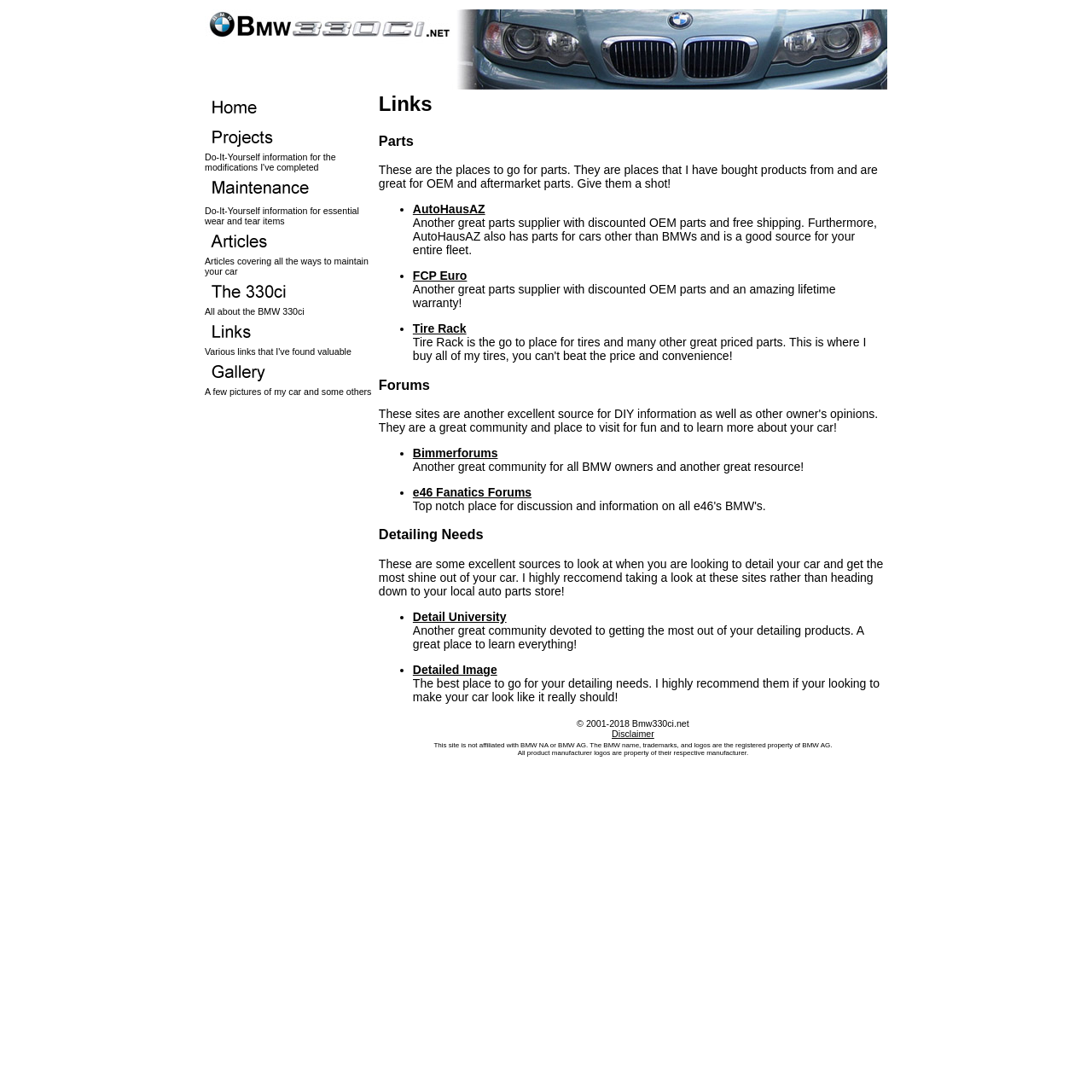Indicate the bounding box coordinates of the clickable region to achieve the following instruction: "Read about detailing needs."

[0.347, 0.482, 0.812, 0.497]